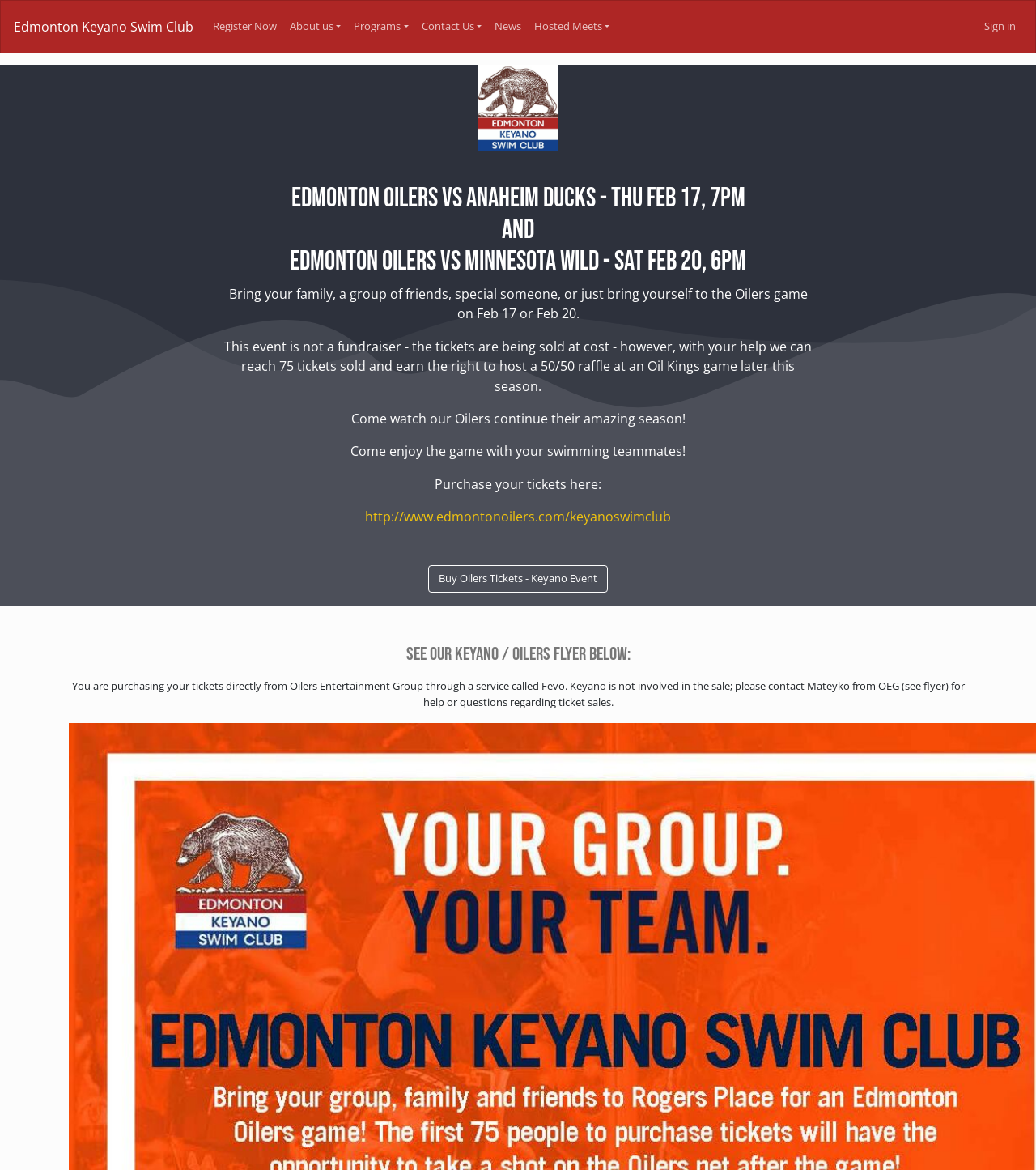What is the event on Thu Feb 17?
Based on the visual details in the image, please answer the question thoroughly.

I found the answer by looking at the heading element that says 'Edmonton Oilers vs Anaheim duckS - Thu Feb 17, 7pm and edmonton oilers vs minnesota wild - sat feb 20, 6pm'. This heading is describing an event, and the event on Thu Feb 17 is Oilers vs Anaheim Ducks.